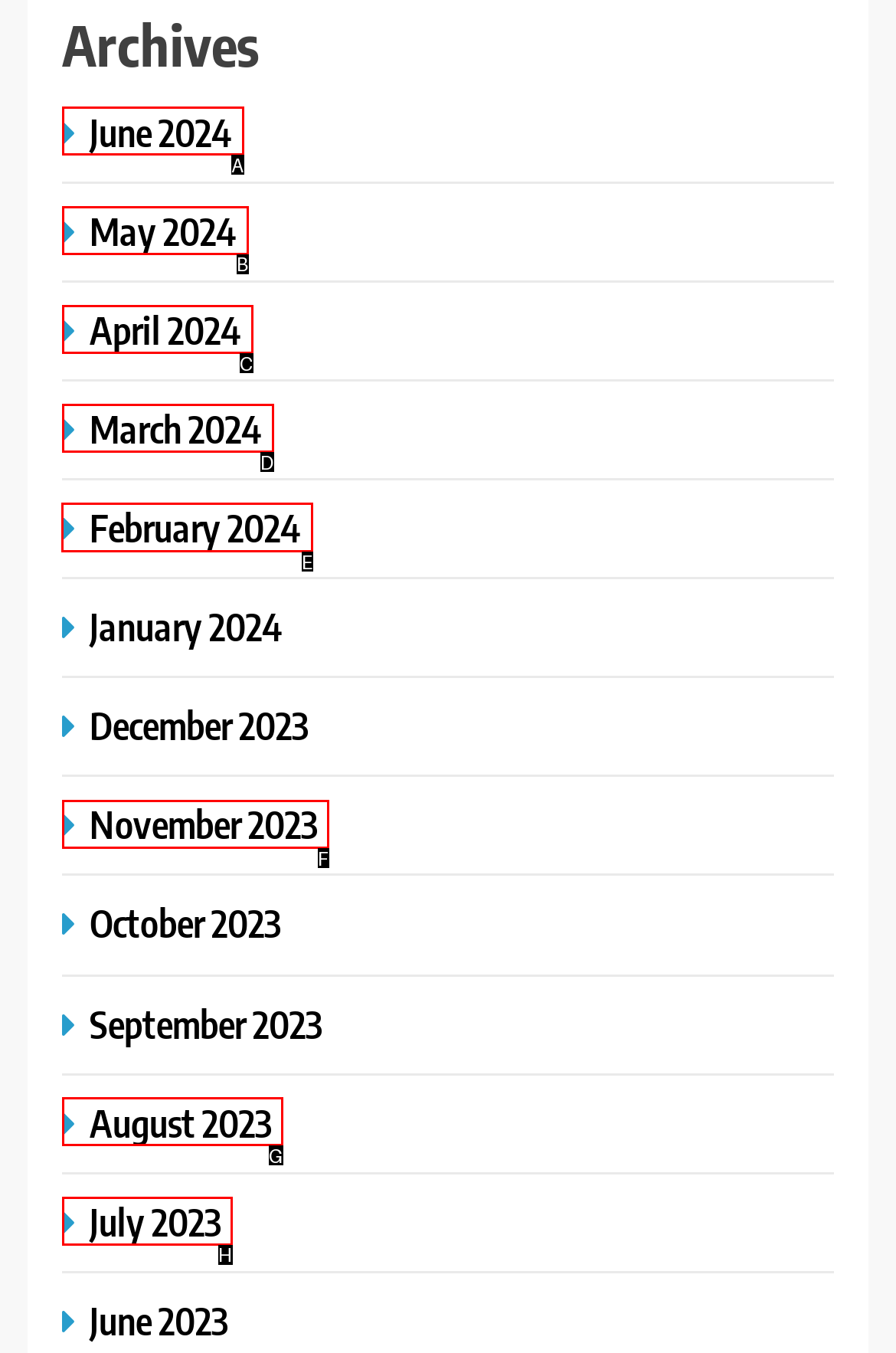Which option should be clicked to execute the task: visit February 2024 archives?
Reply with the letter of the chosen option.

E